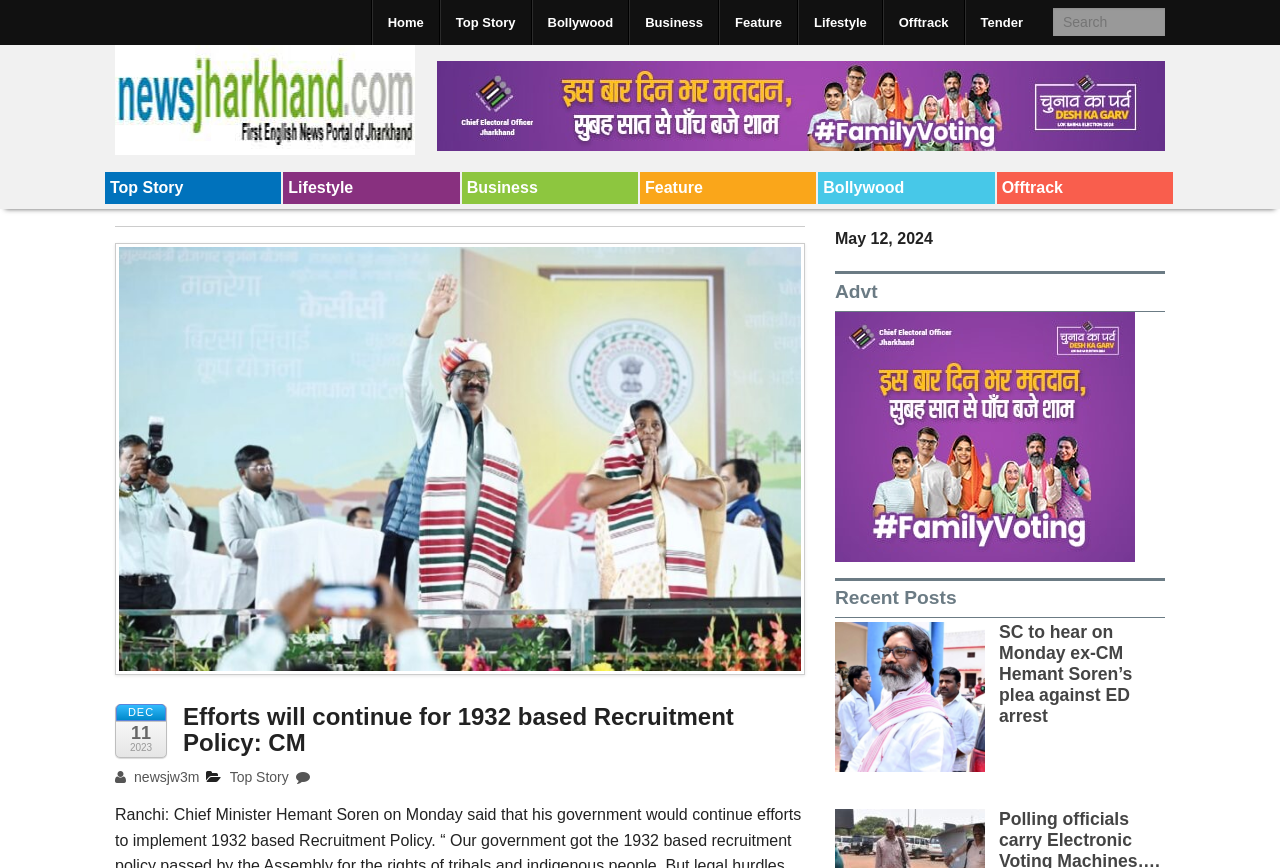Answer the following inquiry with a single word or phrase:
What is the title of the article below the main heading?

SC to hear on Monday ex-CM Hemant Soren’s plea against ED arrest